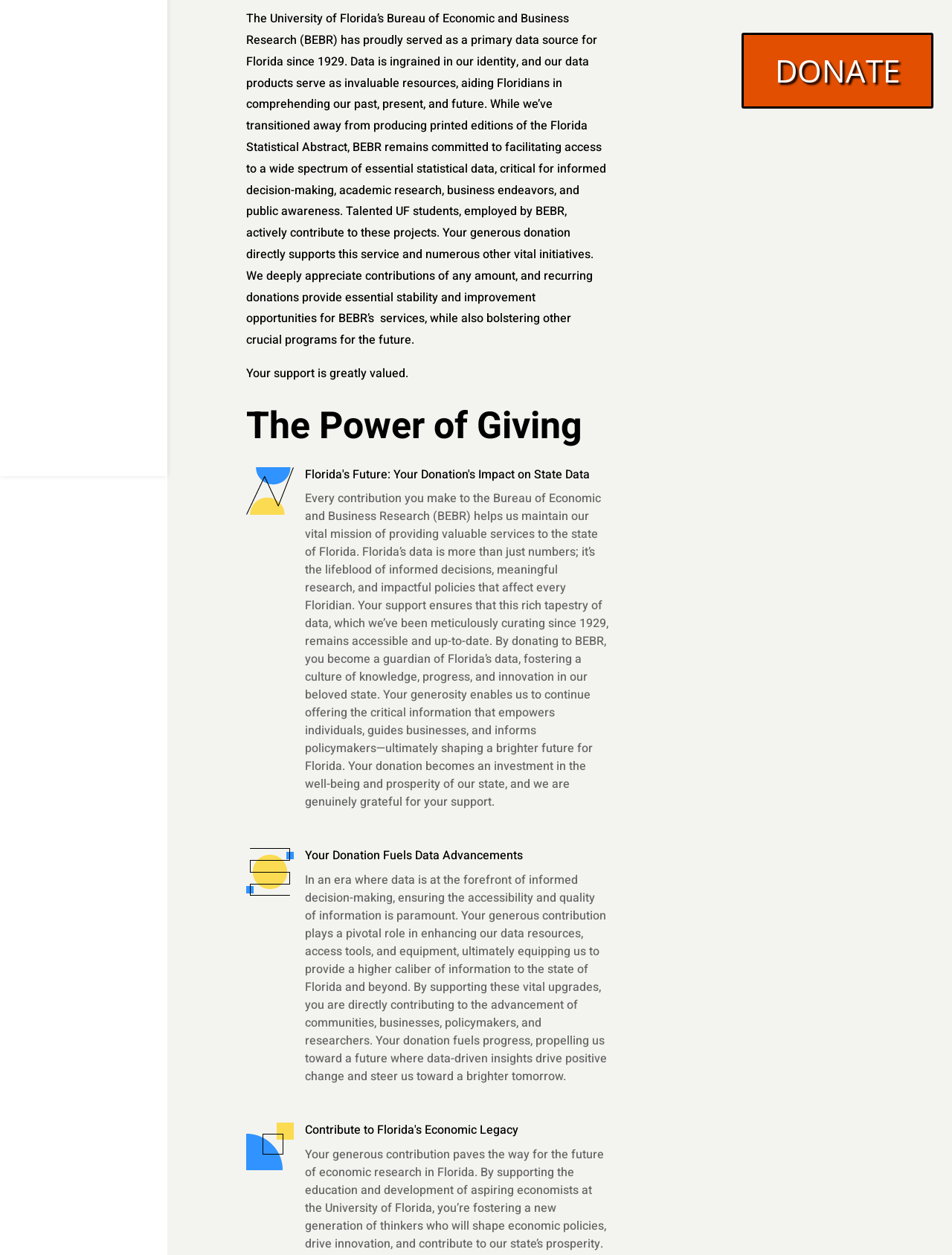Given the element description "DONATE" in the screenshot, predict the bounding box coordinates of that UI element.

[0.779, 0.026, 0.98, 0.087]